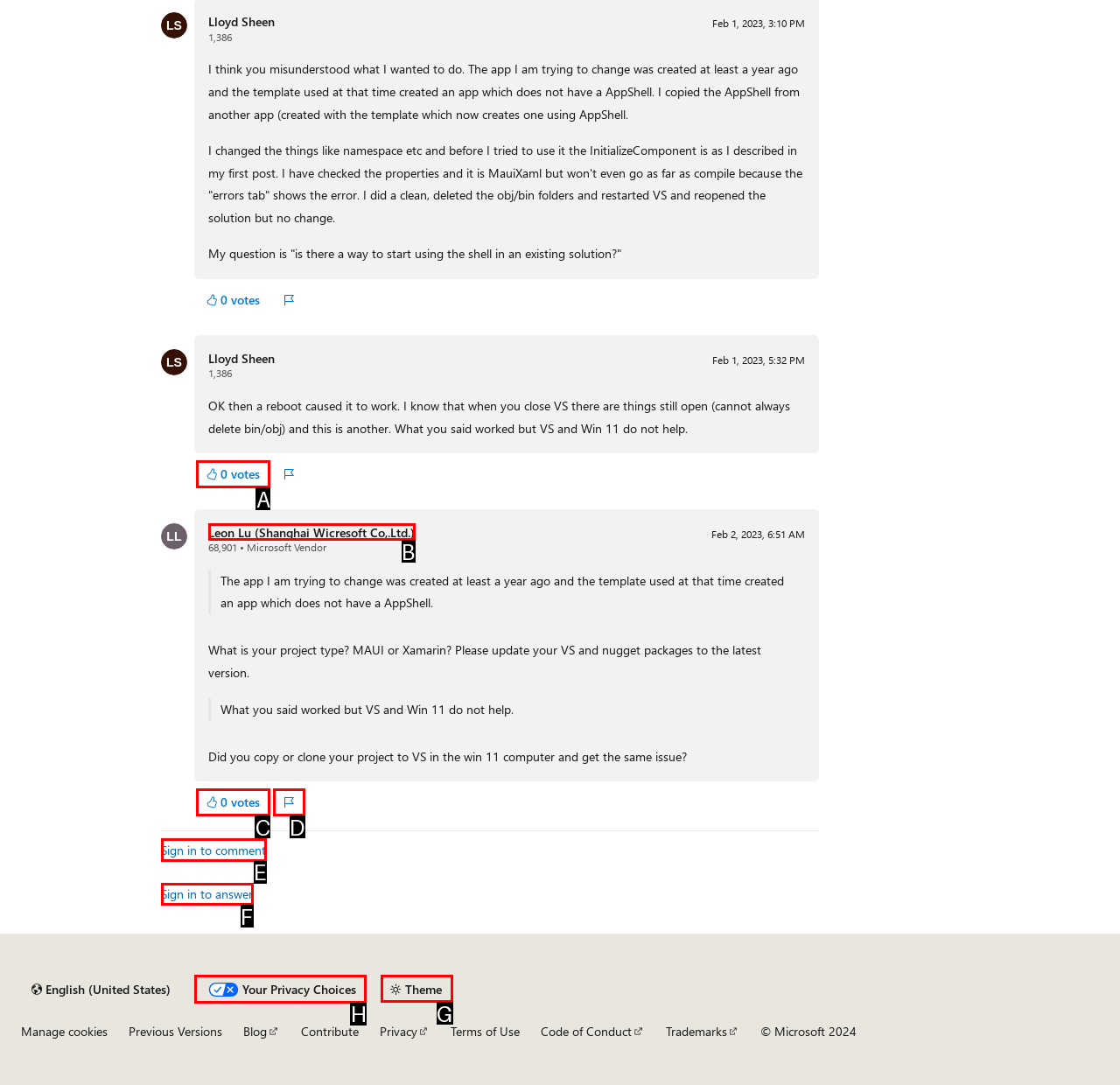Identify the HTML element that should be clicked to accomplish the task: Visit the page for An X-ray of Political Solidarity
Provide the option's letter from the given choices.

None